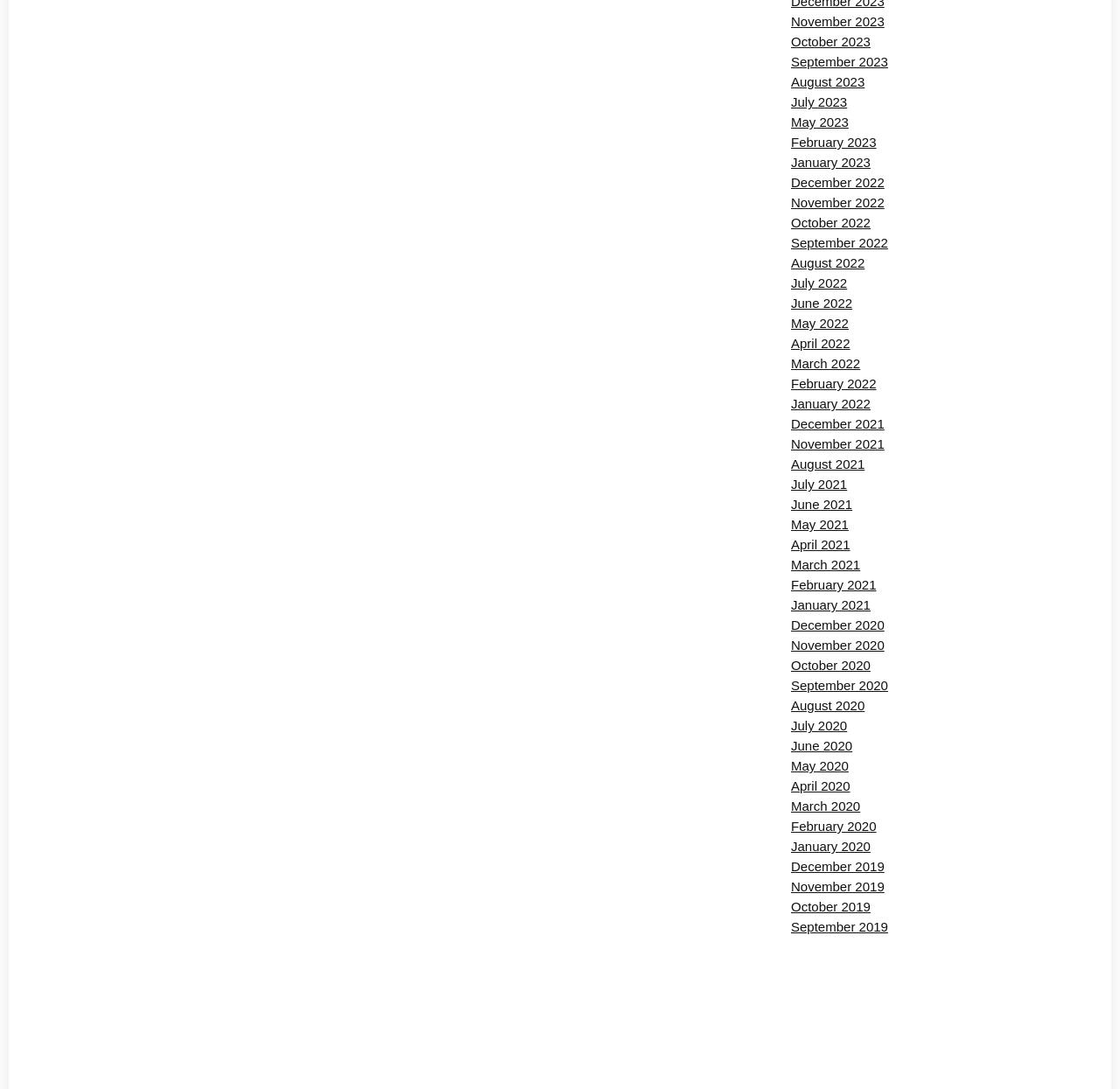Provide a one-word or short-phrase answer to the question:
Are there any months listed from 2018 or earlier?

No